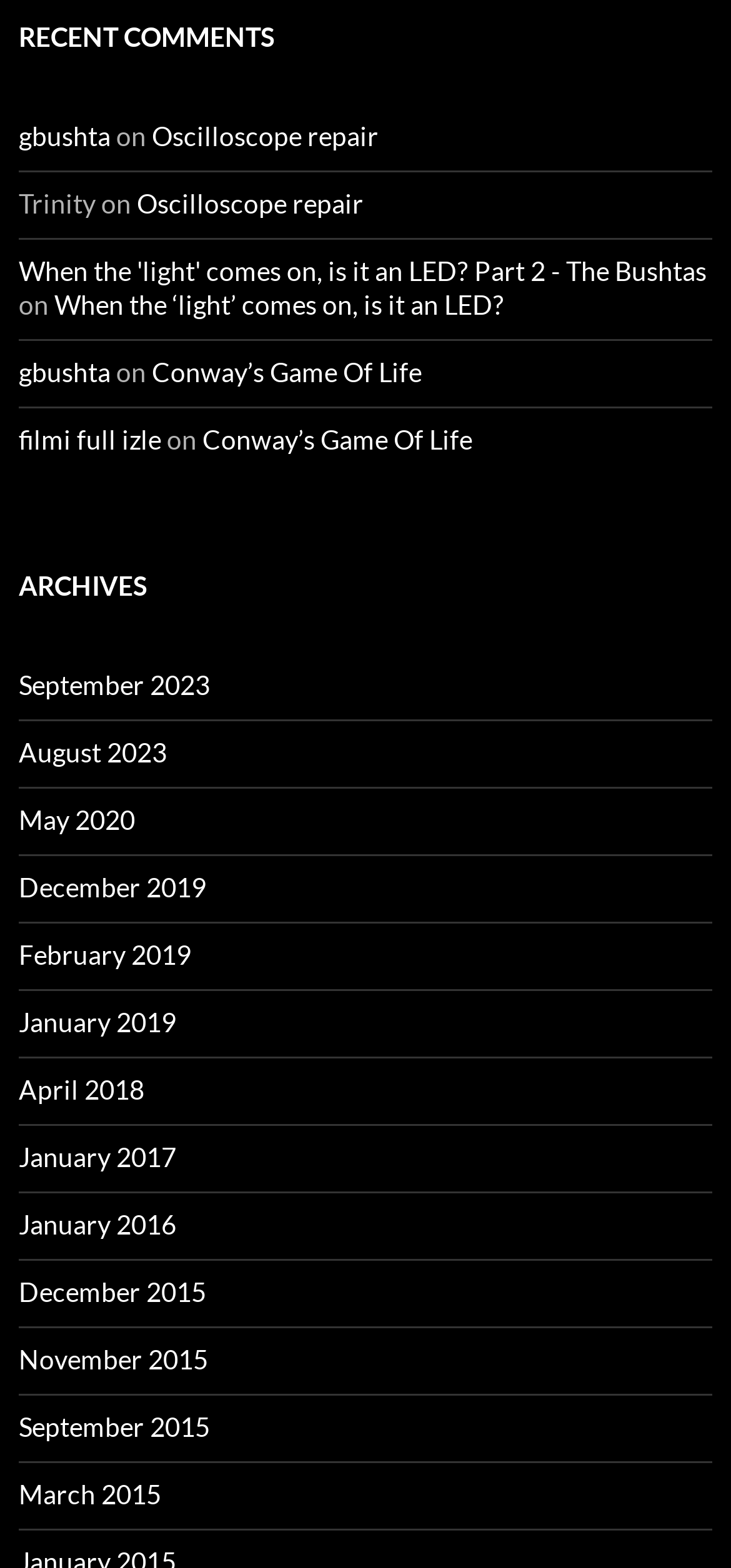Please find the bounding box coordinates of the element that you should click to achieve the following instruction: "view September 2023". The coordinates should be presented as four float numbers between 0 and 1: [left, top, right, bottom].

[0.026, 0.427, 0.287, 0.447]